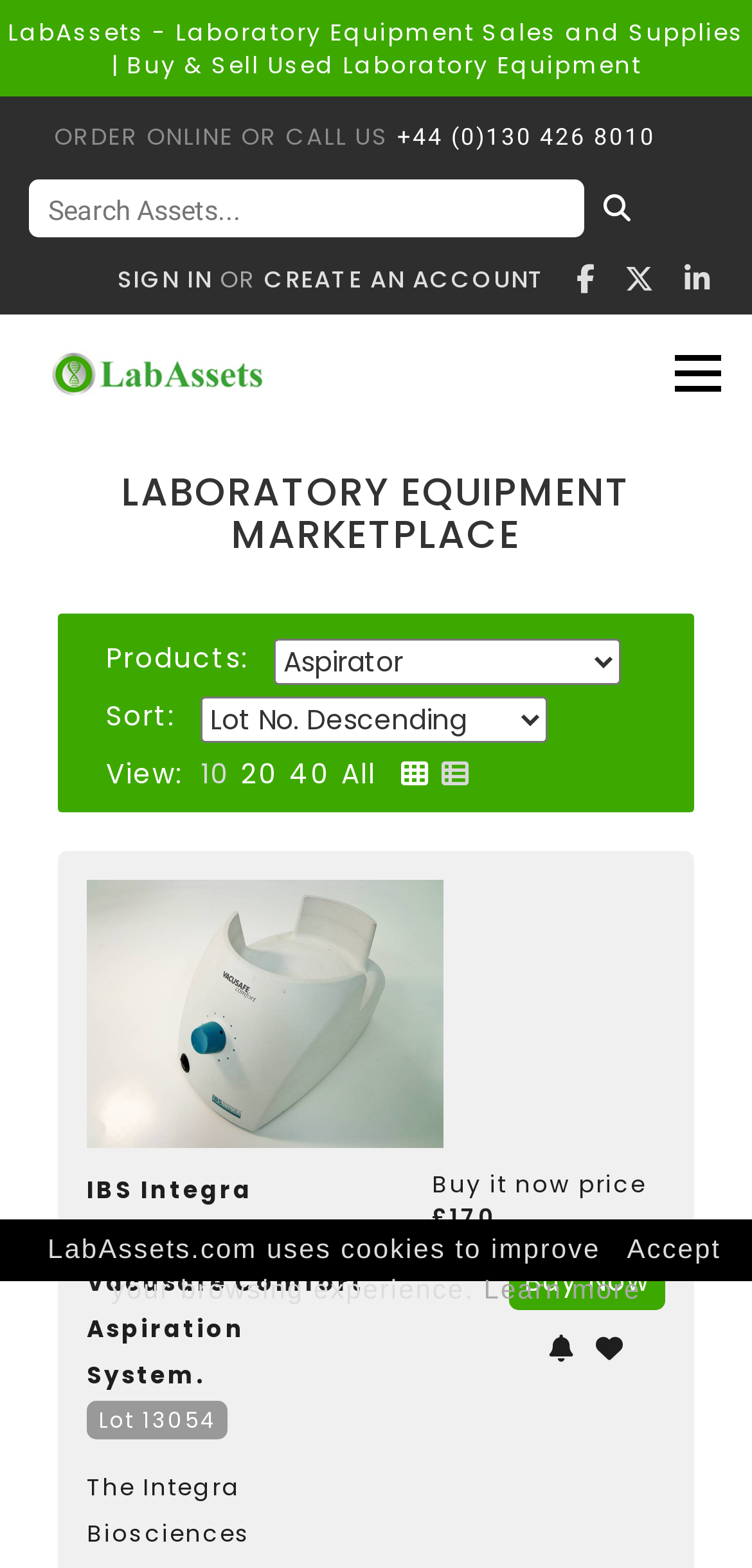What is the phone number to call for orders?
From the screenshot, provide a brief answer in one word or phrase.

+44 (0)130 426 8010